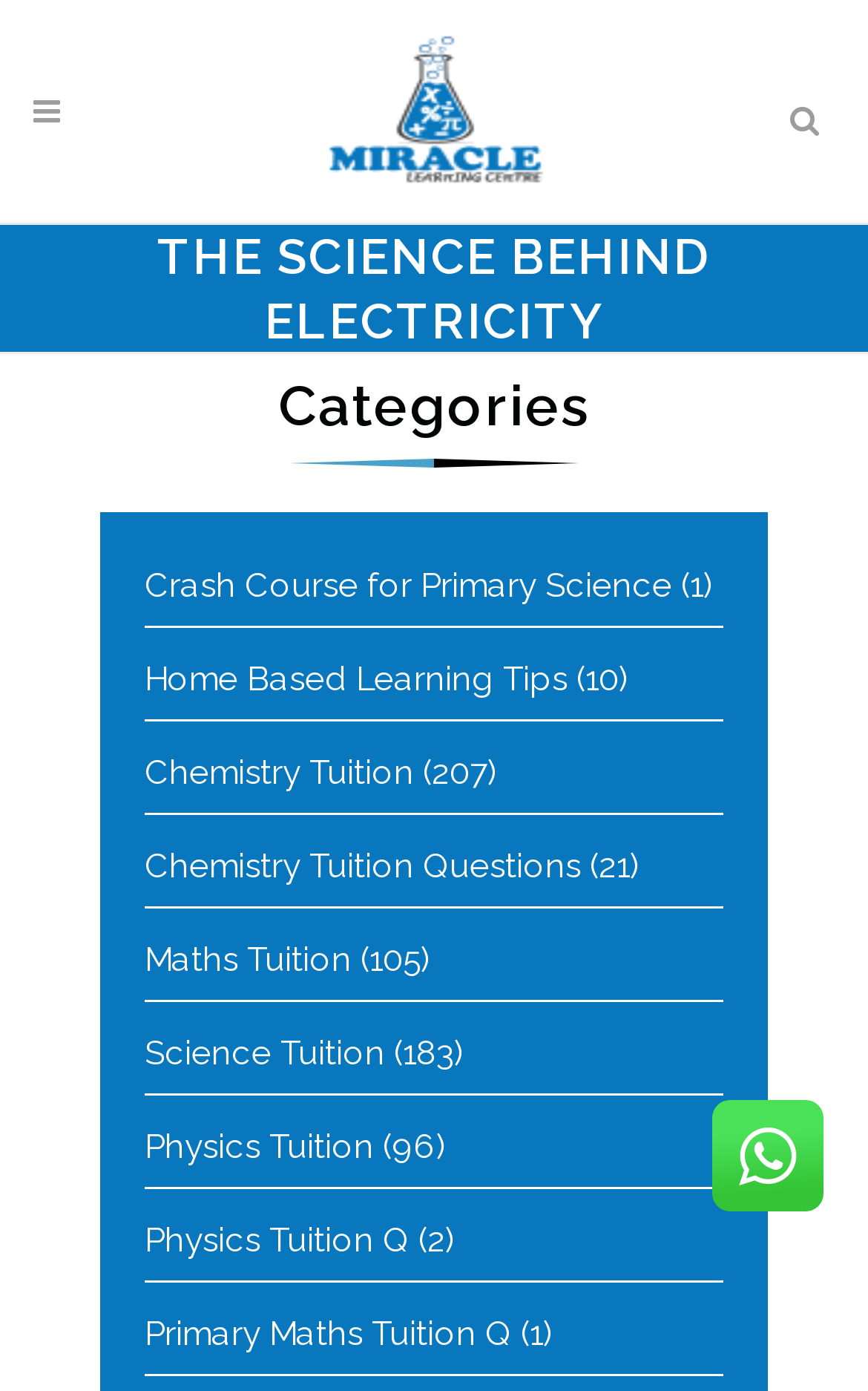Carefully observe the image and respond to the question with a detailed answer:
How many resources are available for Chemistry Tuition?

The number of resources available for Chemistry Tuition can be found by examining the static text element next to the link 'Chemistry Tuition'. The static text element contains the number '207'.